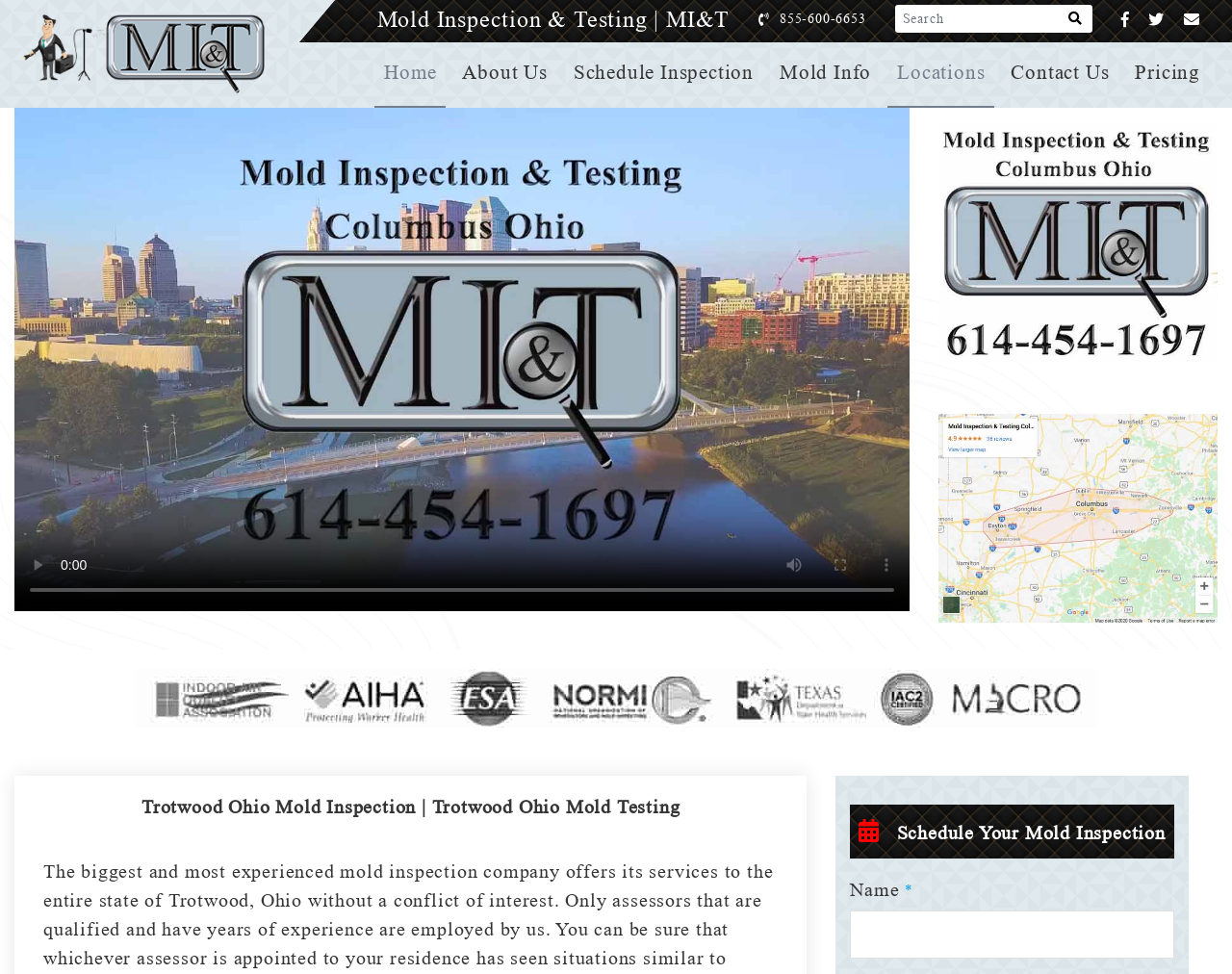Please find the bounding box coordinates of the section that needs to be clicked to achieve this instruction: "Schedule a mold inspection".

[0.458, 0.039, 0.62, 0.111]